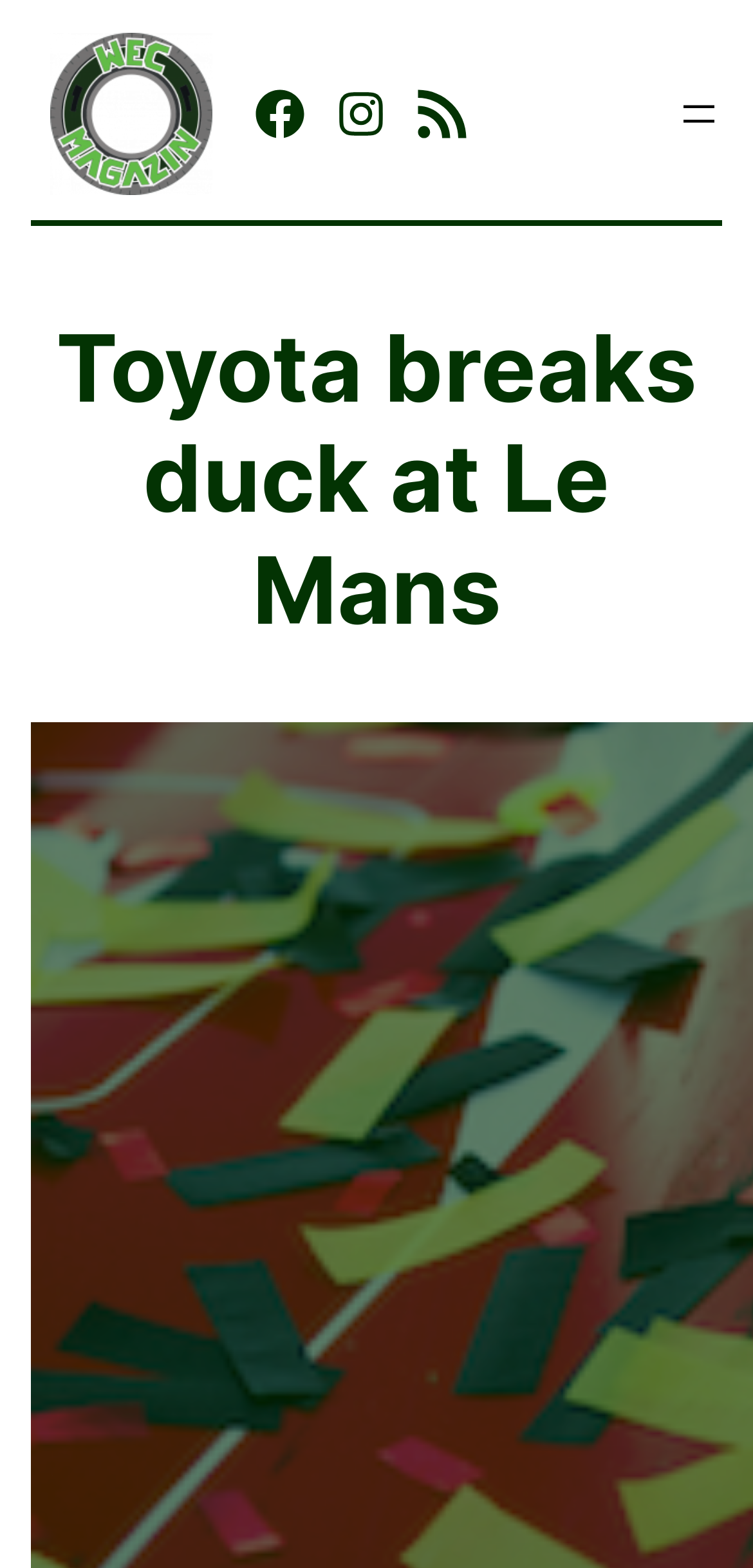Provide the bounding box coordinates of the HTML element described by the text: "Instagram".

[0.441, 0.055, 0.518, 0.091]